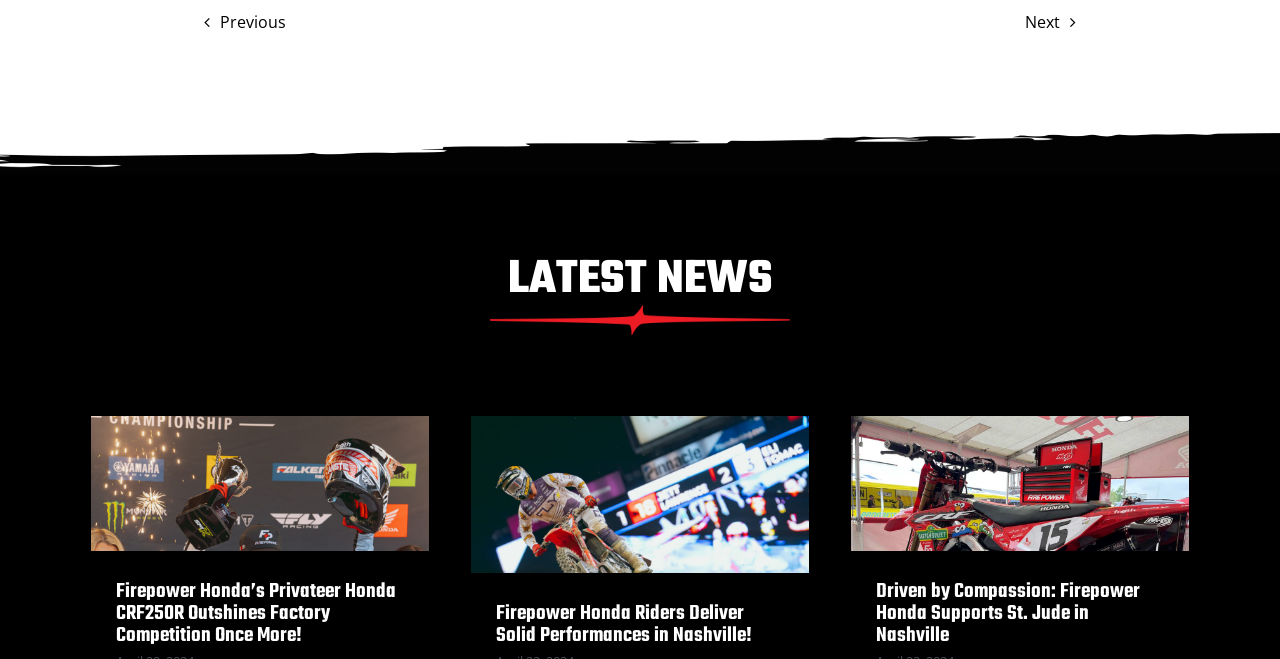How many news articles are displayed?
Please provide a single word or phrase in response based on the screenshot.

3